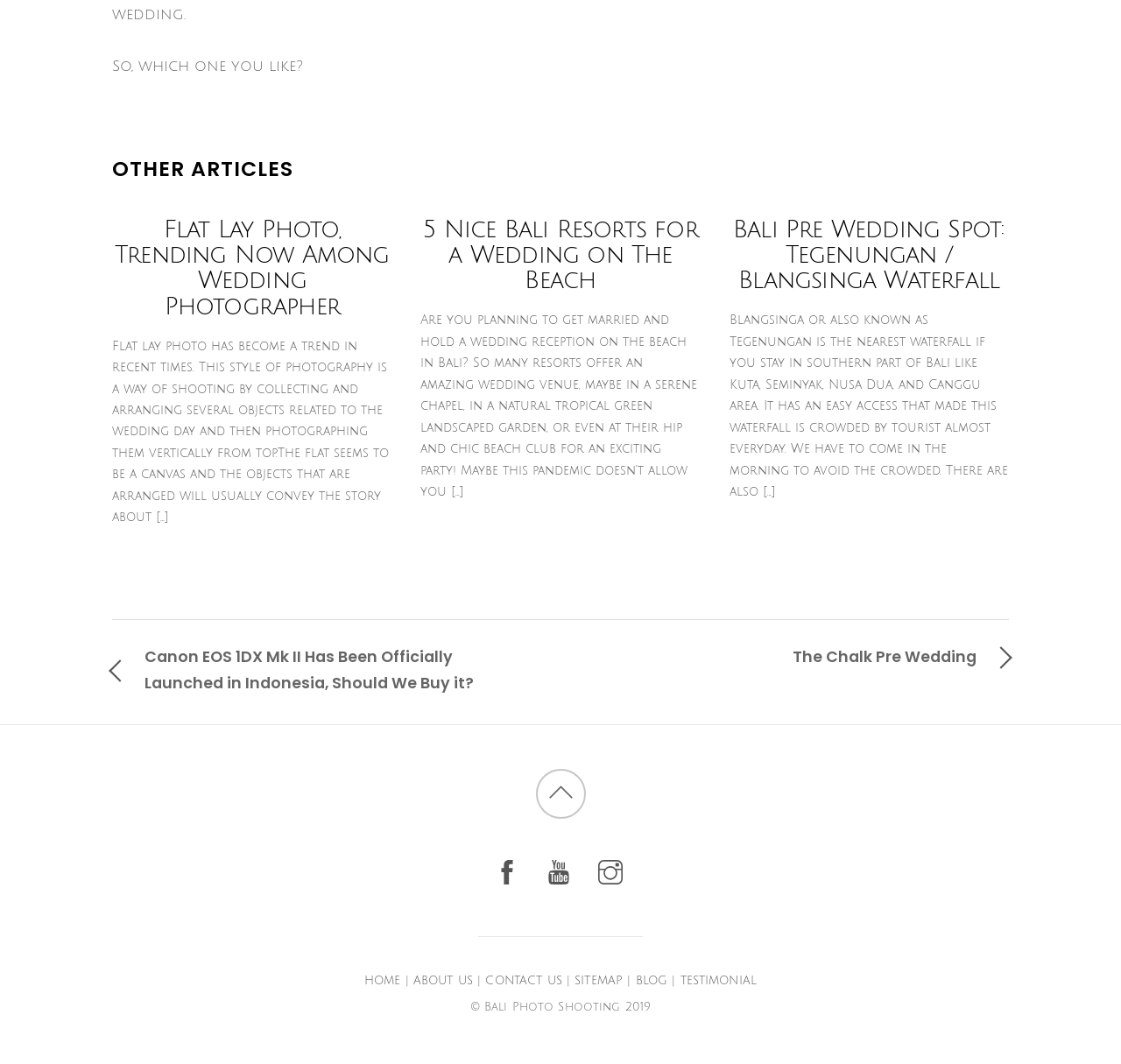Point out the bounding box coordinates of the section to click in order to follow this instruction: "Visit '5 Nice Bali Resorts for a Wedding on The Beach'".

[0.377, 0.204, 0.622, 0.276]